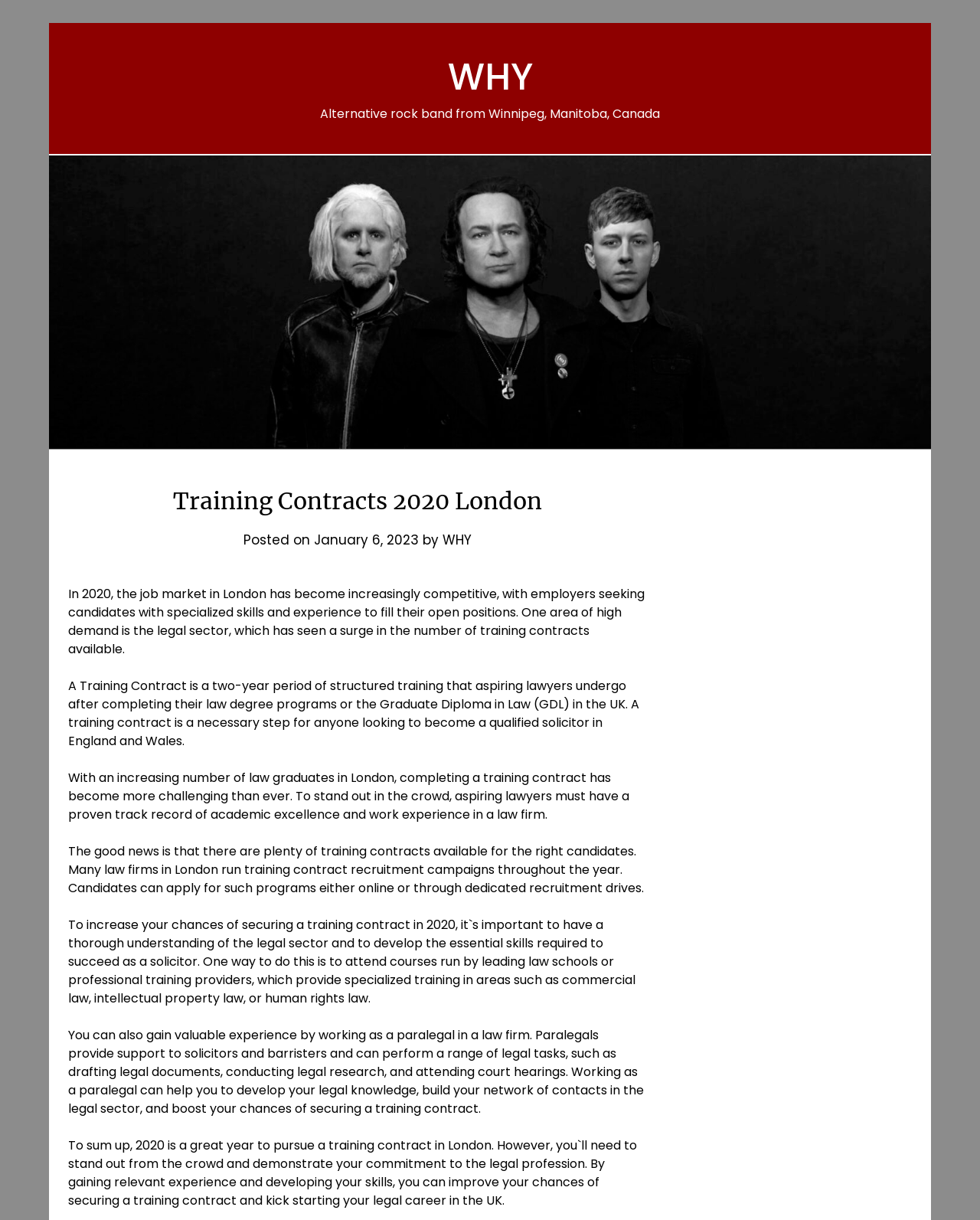What is the current job market like in London?
Based on the image, answer the question with as much detail as possible.

The webpage states that the job market in London has become increasingly competitive, with employers seeking candidates with specialized skills and experience to fill their open positions, particularly in the legal sector.